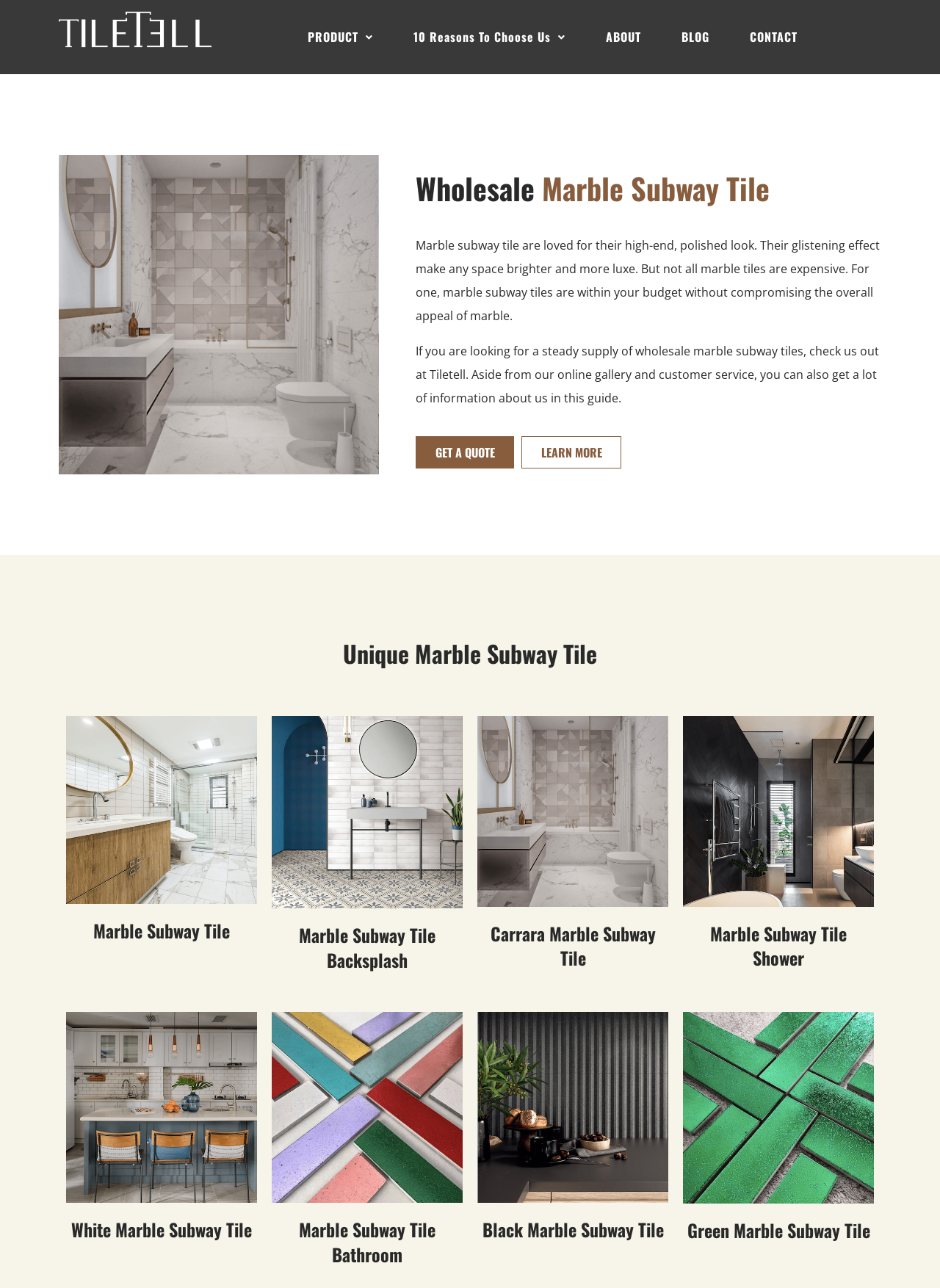How many links are in the top navigation menu?
Utilize the information in the image to give a detailed answer to the question.

By examining the webpage, I can see that there are 4 links in the top navigation menu: PRODUCT, 10 Reasons To Choose Us, ABOUT, and CONTACT.